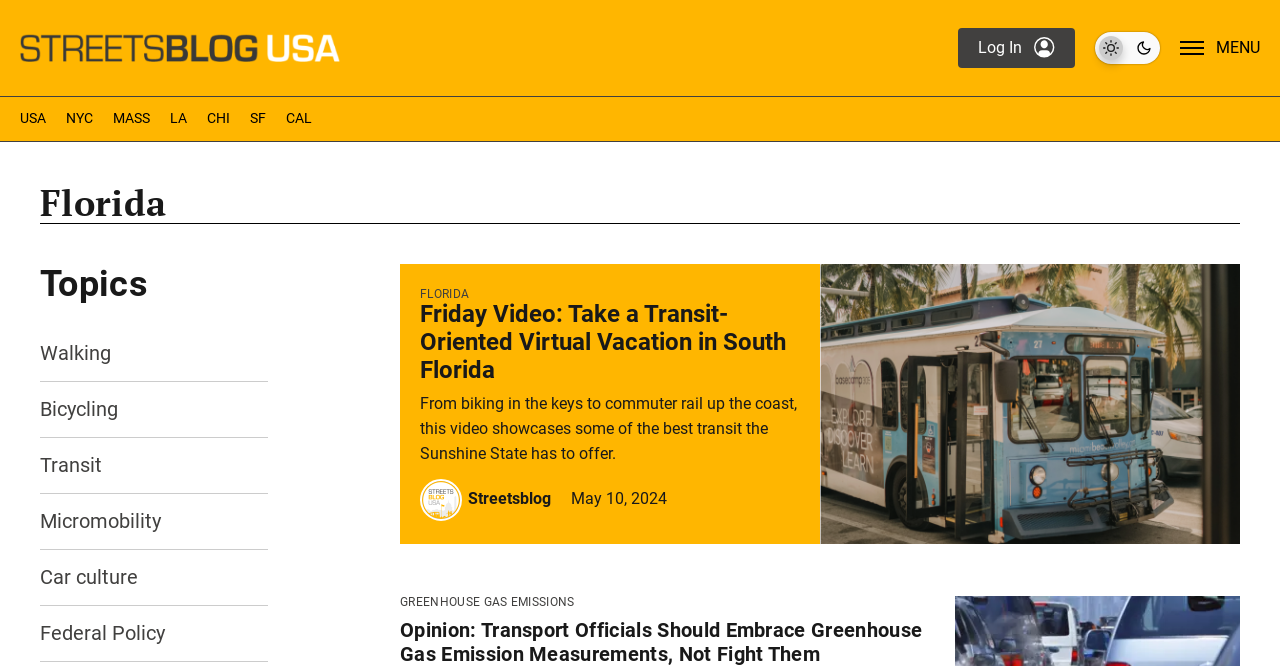Identify the bounding box for the UI element described as: "Greenhouse Gas Emissions". Ensure the coordinates are four float numbers between 0 and 1, formatted as [left, top, right, bottom].

[0.312, 0.895, 0.449, 0.915]